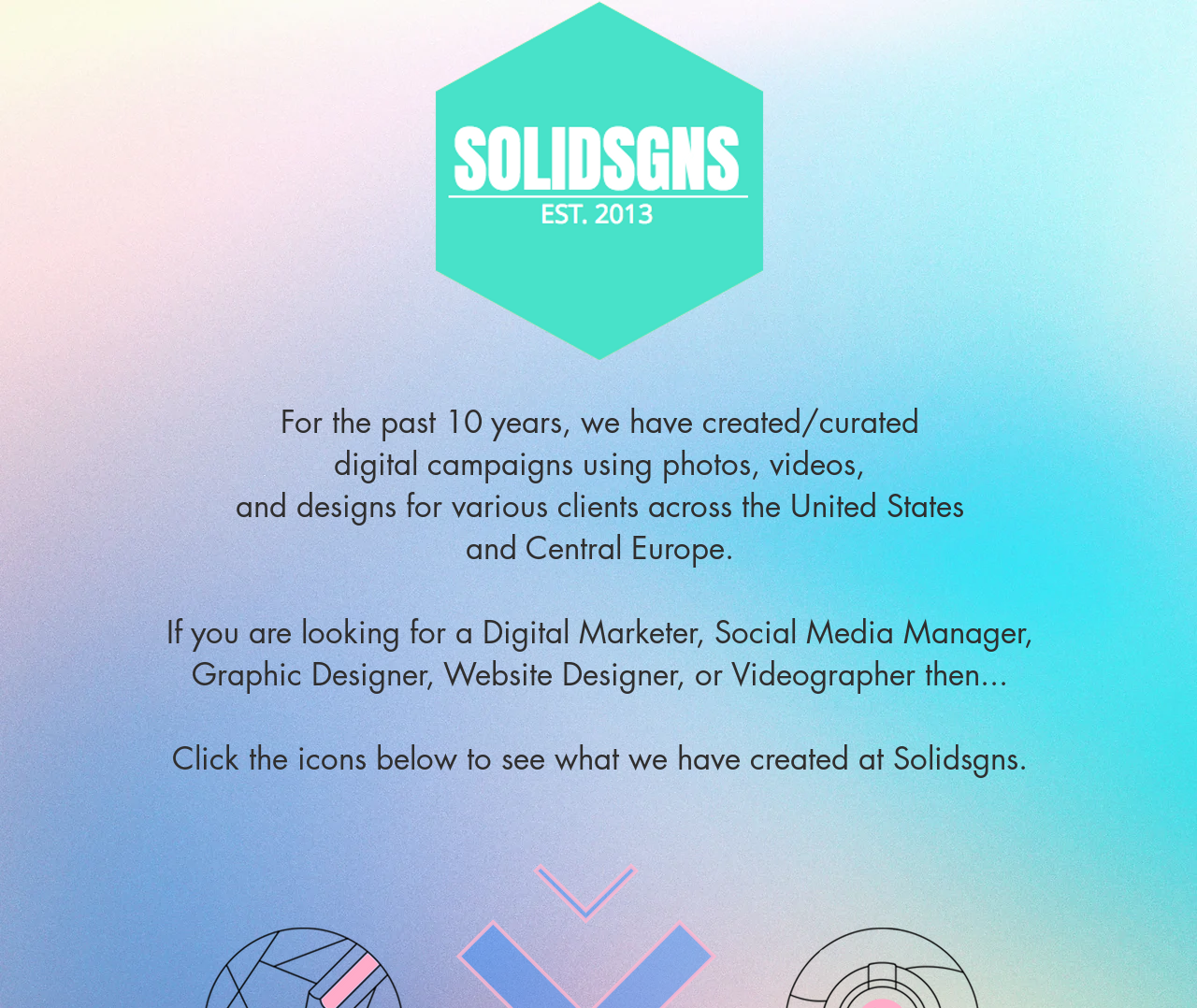Write an exhaustive caption that covers the webpage's main aspects.

The webpage is a professional portfolio website for Christian Georgiev-Fries, a digital marketer, videographer, multimedia designer, photographer, and web designer based in Tulsa, Oklahoma. 

At the top of the page, there is a logo, which is an image, positioned centrally. Below the logo, there is a brief introduction to the company, Solidsgns, which has been creating and curating digital campaigns for clients across the United States and Central Europe for the past 10 years. This introduction is divided into four paragraphs of text, with the first three paragraphs describing the types of campaigns and the fourth paragraph specifying the geographic regions served.

Further down the page, there is a call-to-action text, encouraging visitors to click on icons below to explore the work created by Solidsgns. This text is positioned near the center of the page.